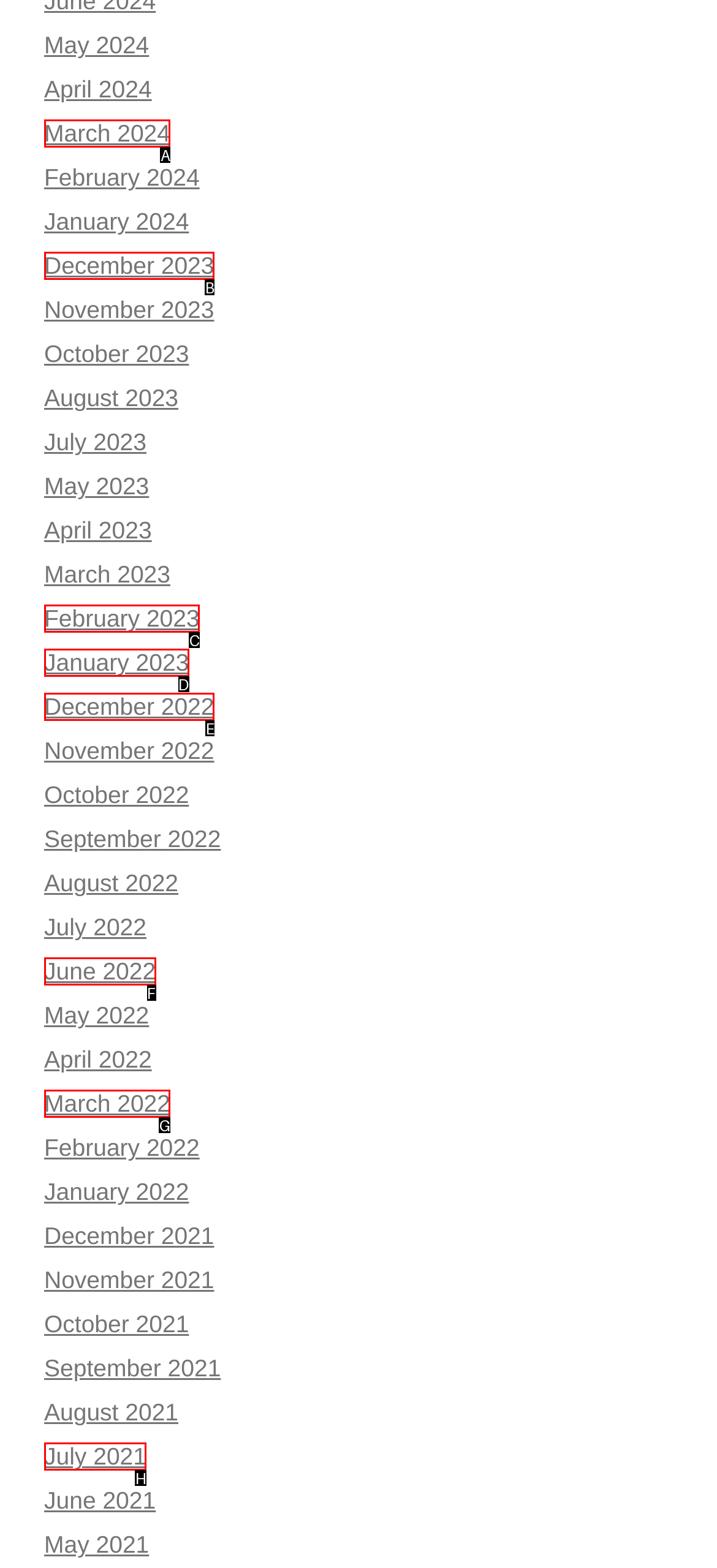Find the option that matches this description: December 2023
Provide the matching option's letter directly.

B